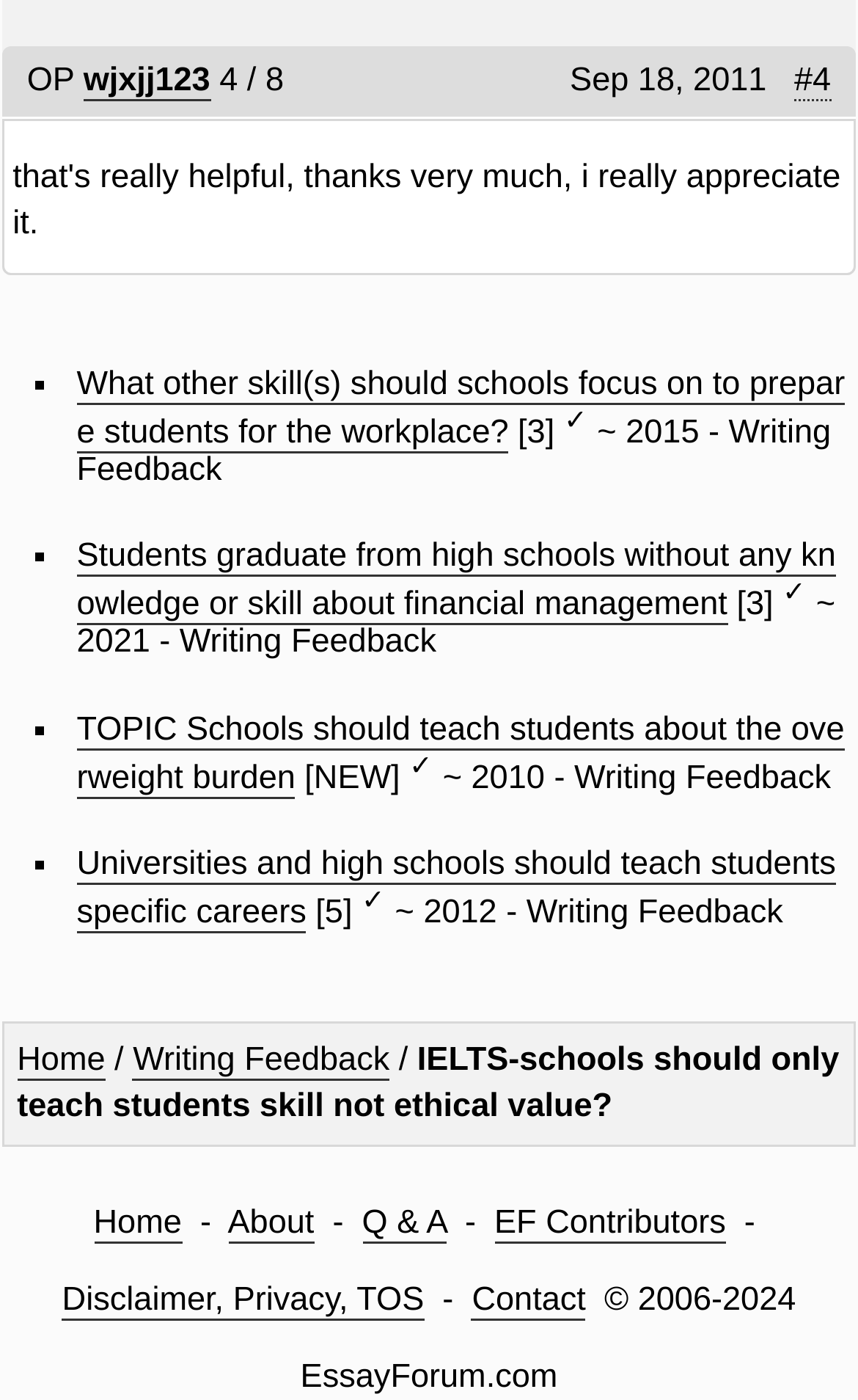Determine the bounding box coordinates for the UI element matching this description: "wjxjj123".

[0.097, 0.044, 0.245, 0.073]